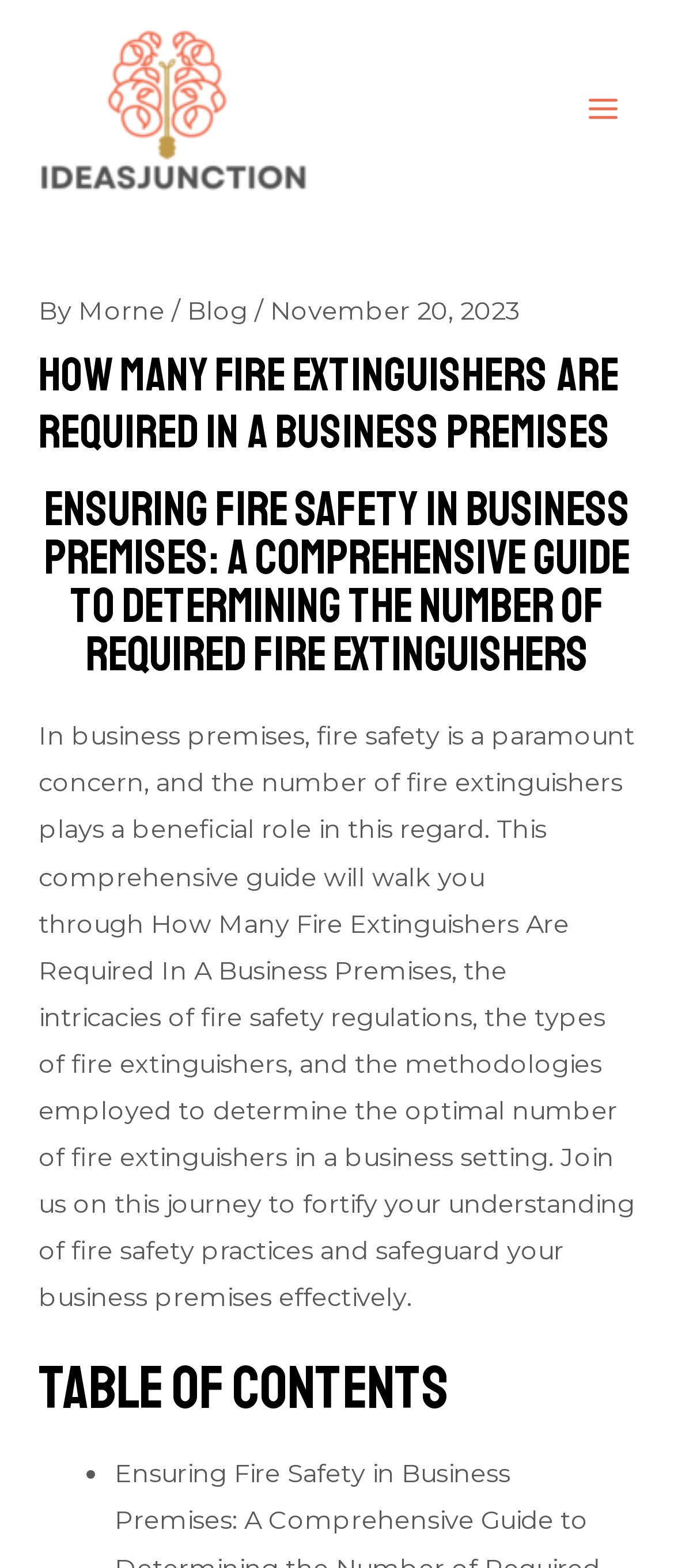Give a one-word or one-phrase response to the question:
What is the date of the article?

November 20, 2023